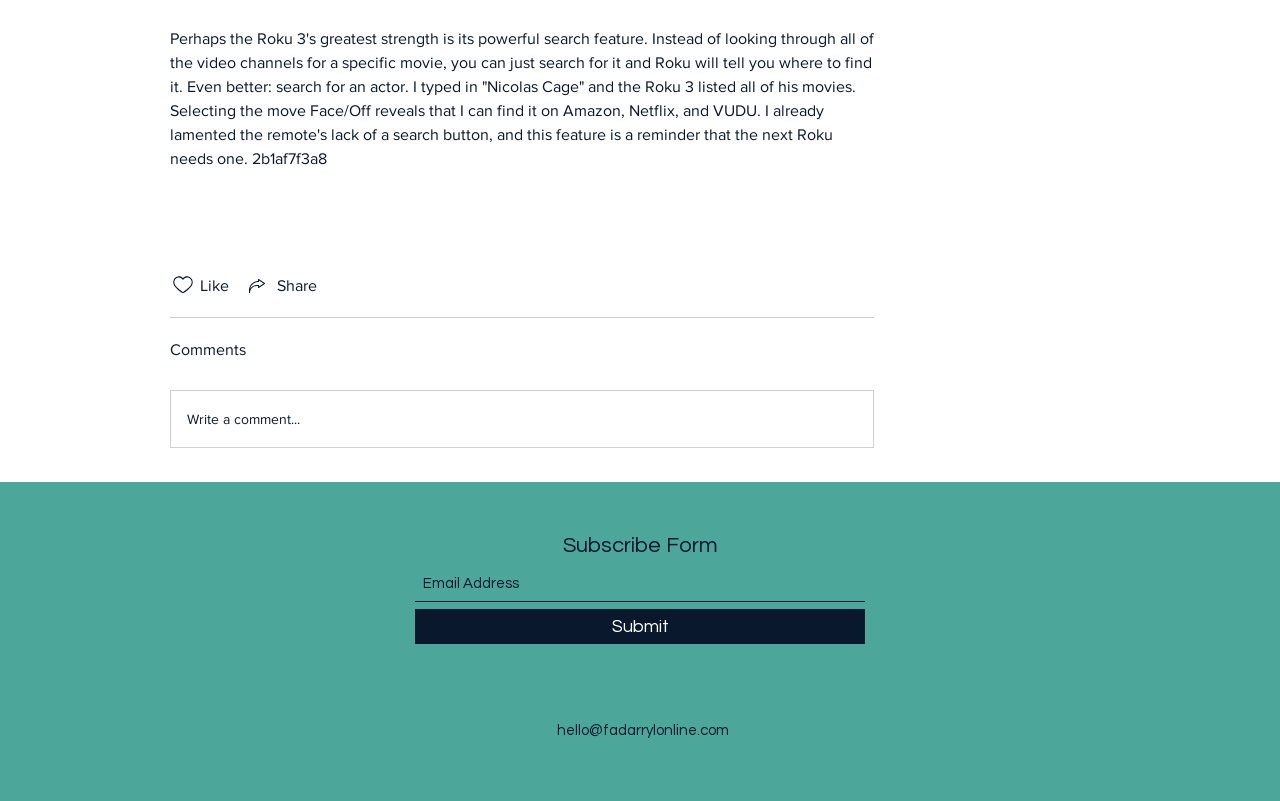Determine the bounding box coordinates in the format (top-left x, top-left y, bottom-right x, bottom-right y). Ensure all values are floating point numbers between 0 and 1. Identify the bounding box of the UI element described by: aria-label="Email Address" name="email" placeholder="Email Address"

[0.324, 0.708, 0.676, 0.752]